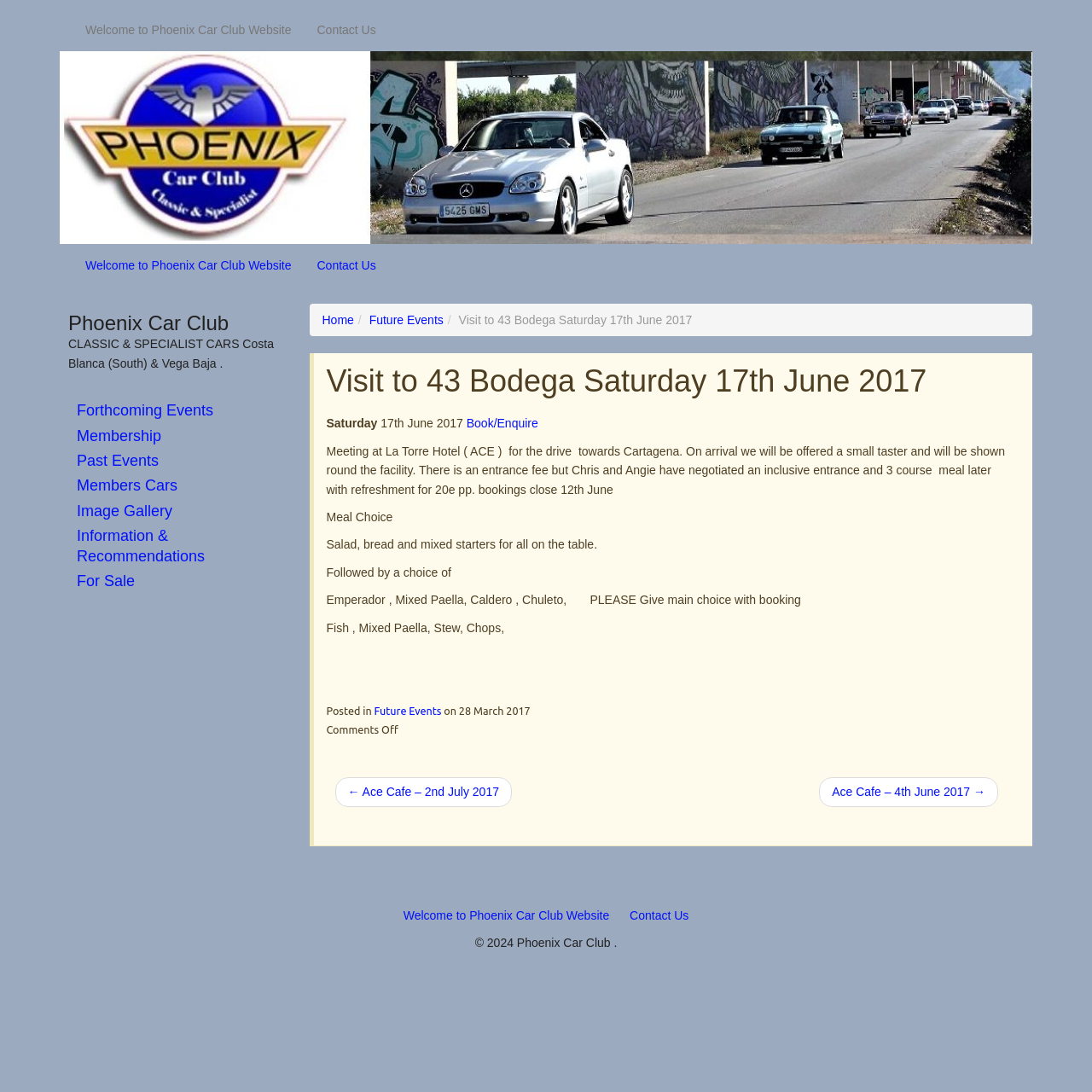Given the element description Membership, predict the bounding box coordinates for the UI element in the webpage screenshot. The format should be (top-left x, top-left y, bottom-right x, bottom-right y), and the values should be between 0 and 1.

[0.07, 0.391, 0.148, 0.407]